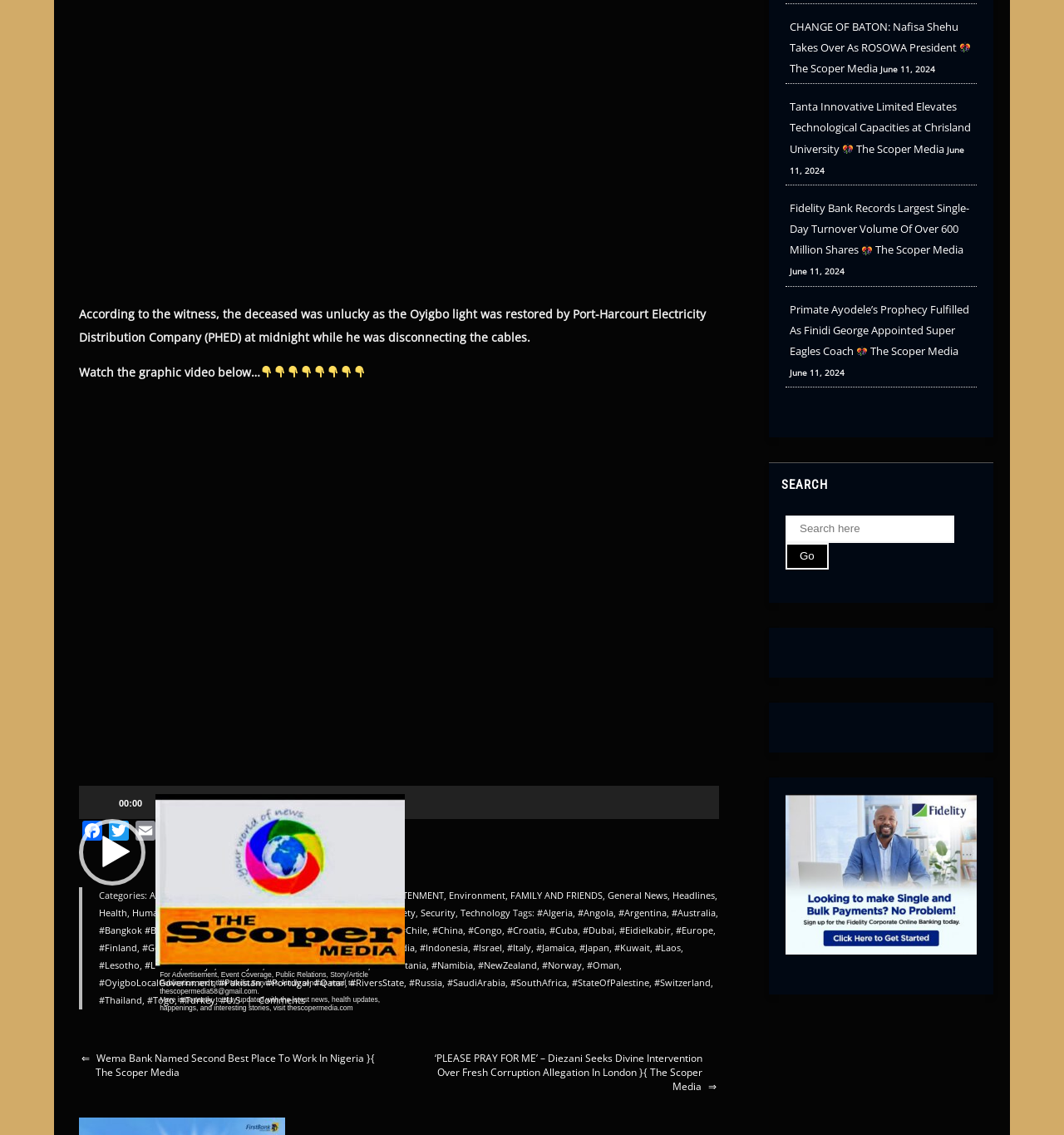Please find the bounding box coordinates of the section that needs to be clicked to achieve this instruction: "Visit thescopermedia.com".

[0.15, 0.877, 0.357, 0.891]